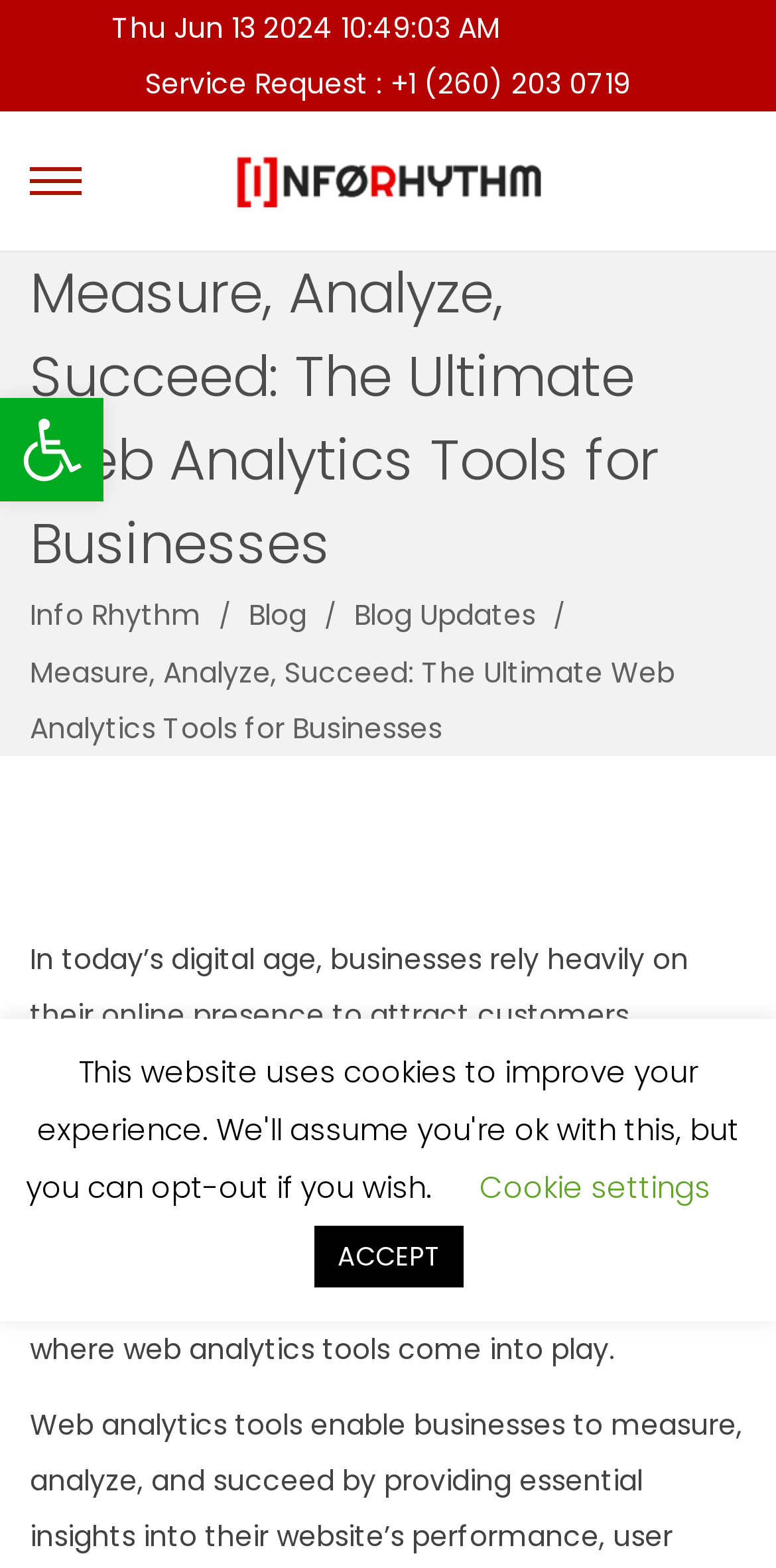Generate a comprehensive caption for the webpage you are viewing.

The webpage appears to be the homepage of a company called Info Rhythm, which offers a range of IT services, including custom software development, cloud computing, data analytics, digital marketing, and e-commerce.

At the top left corner, there is a button to open the toolbar accessibility tools, accompanied by a small image. Next to it, there is a button displaying the current date and time. Below these elements, there is a static text displaying a service request phone number.

In the top center, there are two links, "Skip to navigation" and "Skip to content", which are positioned closely together. To the right of these links, there is a link to the Info Rhythm logo, which is also an image.

The main heading of the page, "Measure, Analyze, Succeed: The Ultimate Web Analytics Tools for Businesses", is located in the top half of the page, spanning almost the entire width. Below this heading, there are three links: "Info Rhythm", "Blog", and "Blog Updates", which are positioned horizontally.

Underneath the links, there is a block of text that summarizes the importance of web analytics tools for businesses, explaining how they can help understand user behavior, monitor website performance, and identify opportunities for improvement.

On the right side of the page, there is a search box that allows users to search for specific content. At the bottom of the page, there are two buttons: "Cookie settings" and "ACCEPT", which are related to cookie preferences.

Overall, the webpage has a clean and organized structure, with a clear hierarchy of elements and a focus on presenting information about the company's services and expertise in web analytics.